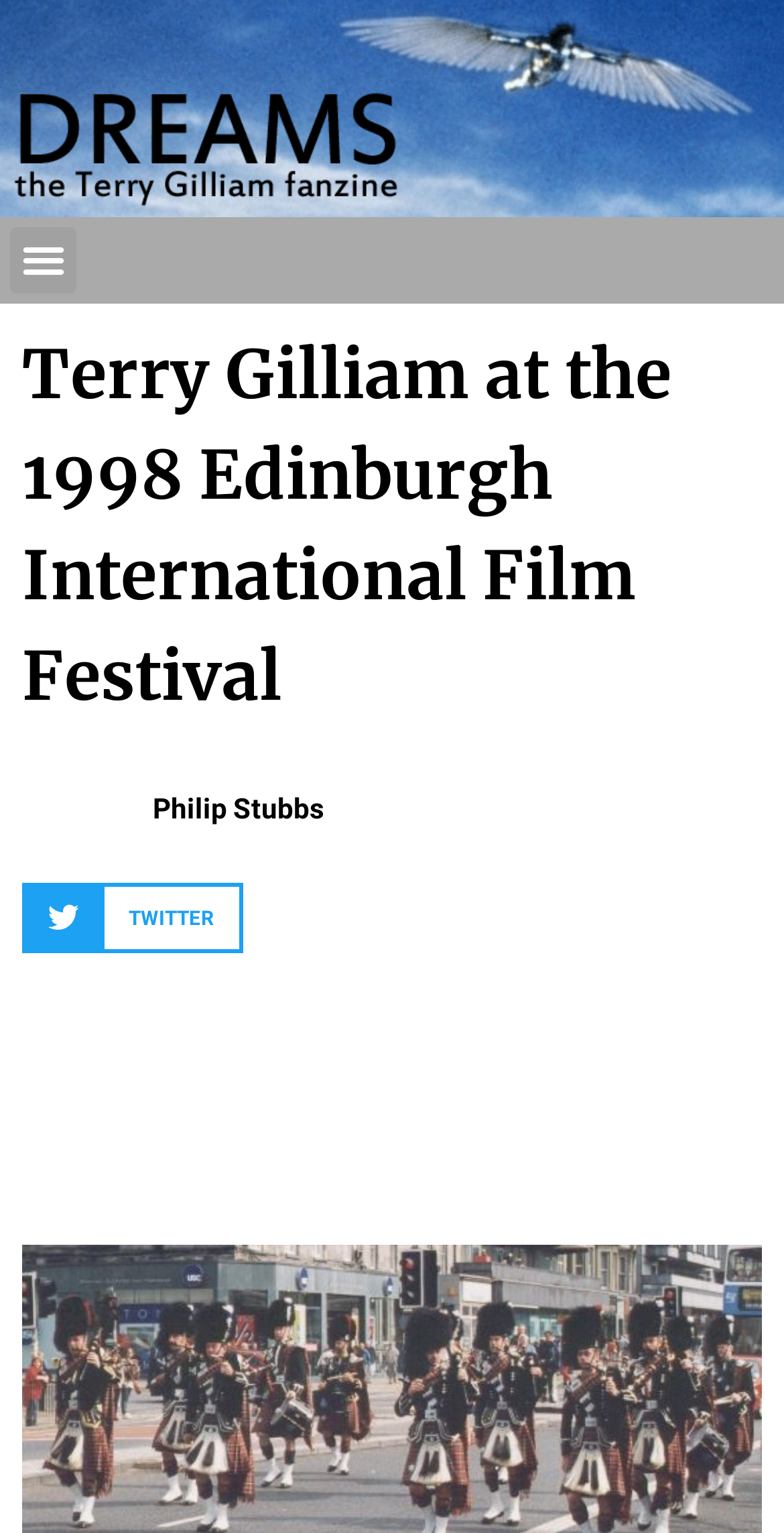Provide an in-depth caption for the contents of the webpage.

The webpage appears to be an article or blog post about Terry Gilliam, specifically about his appearance at the 1998 Edinburgh International Film Festival. At the top of the page, there is a link and a menu toggle button, which is not expanded. Below these elements, there is a heading that displays the title of the page, "Terry Gilliam at the 1998 Edinburgh International Film Festival".

On the left side of the page, there is an image of Philip Stubbs, which is positioned below the heading. To the right of the image, there is another heading that reads "Philip Stubbs". Below the image, there is a button to share the content on Twitter, accompanied by the text "TWITTER". 

There is a small gap between the Twitter button and the next element, which is a single non-breaking space character. The overall layout of the page is simple, with a focus on the main content, which is likely a text article or interview with Terry Gilliam about Fear & Loathing at the UK premiere, as hinted by the meta description.